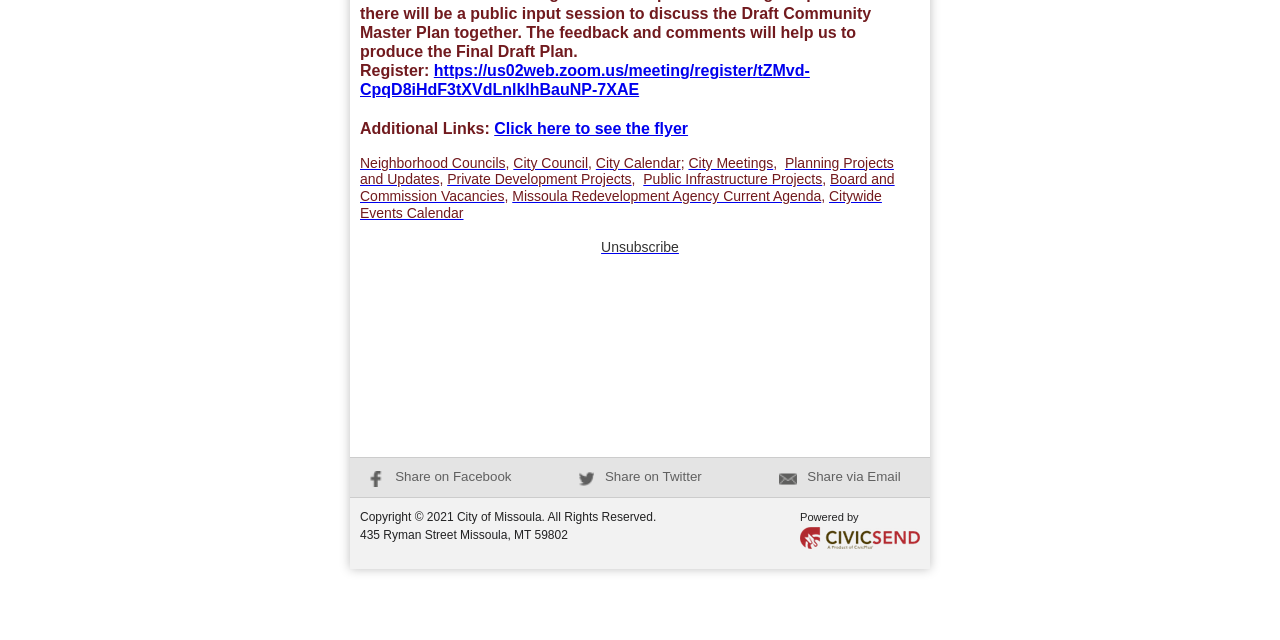Identify and provide the bounding box coordinates of the UI element described: "Planning Projects and Updates". The coordinates should be formatted as [left, top, right, bottom], with each number being a float between 0 and 1.

[0.281, 0.242, 0.698, 0.293]